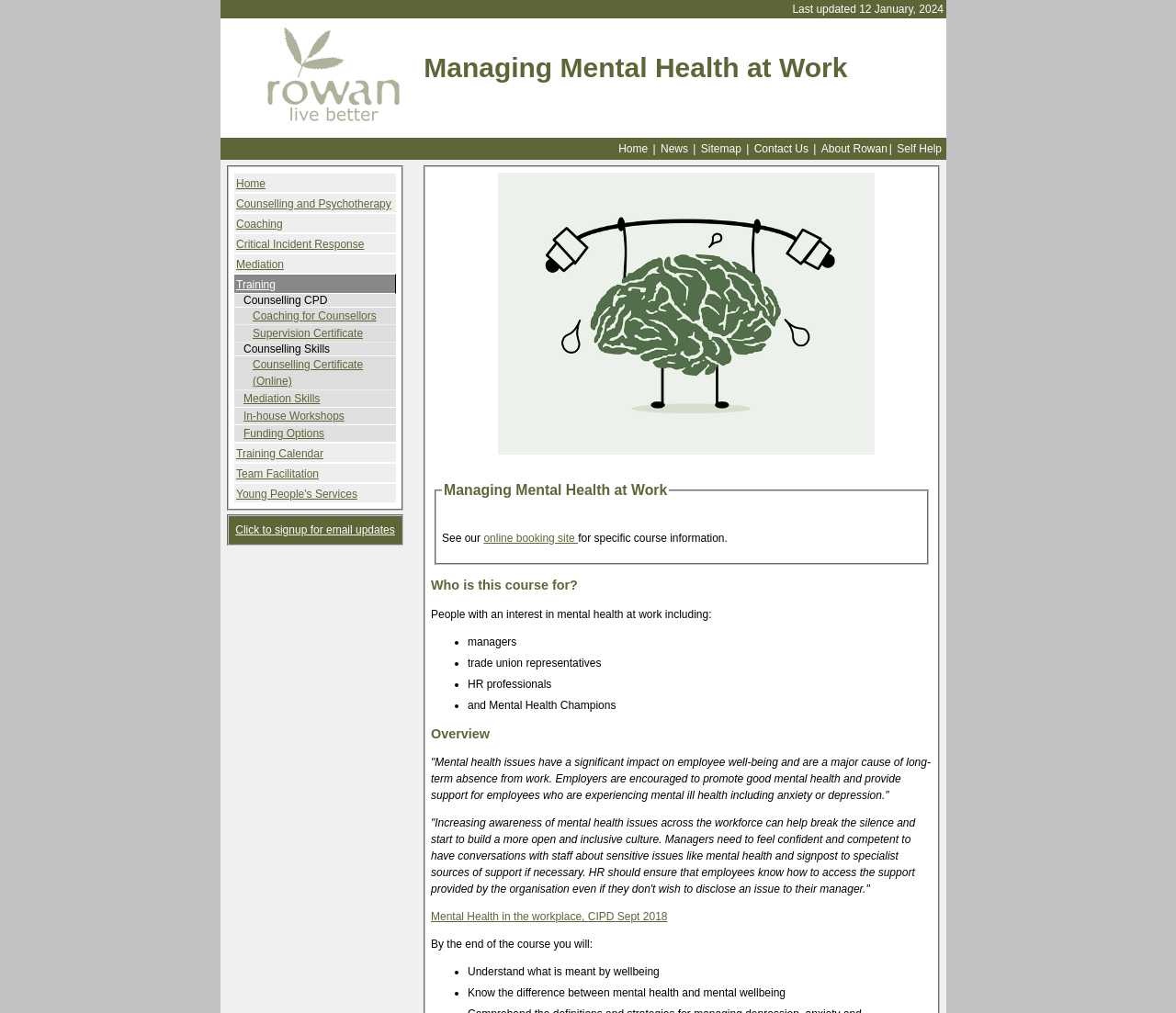What is the relationship between mental health and mental wellbeing?
Based on the visual content, answer with a single word or a brief phrase.

They are different